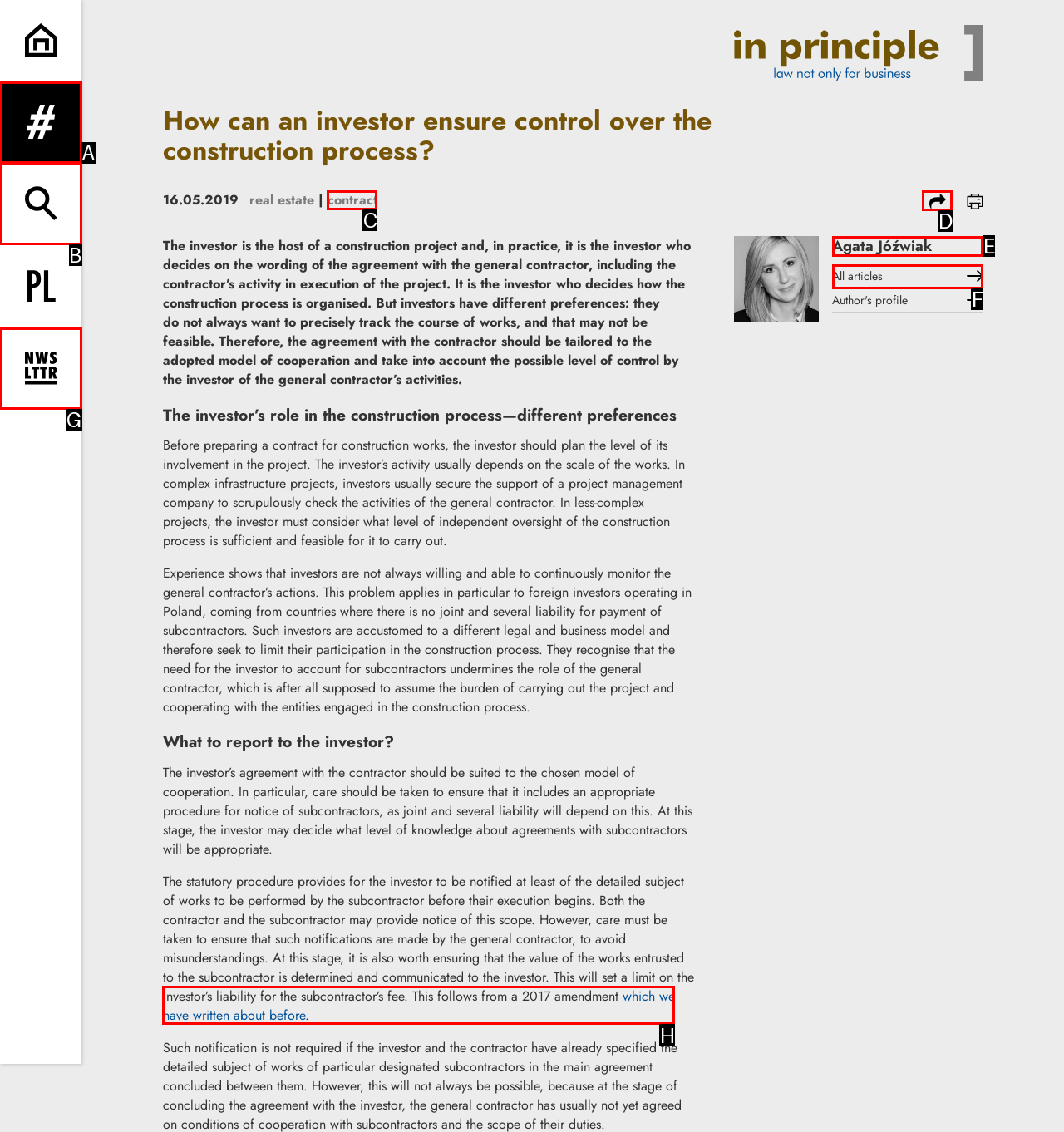Identify the option that corresponds to the description: contract 
Provide the letter of the matching option from the available choices directly.

C